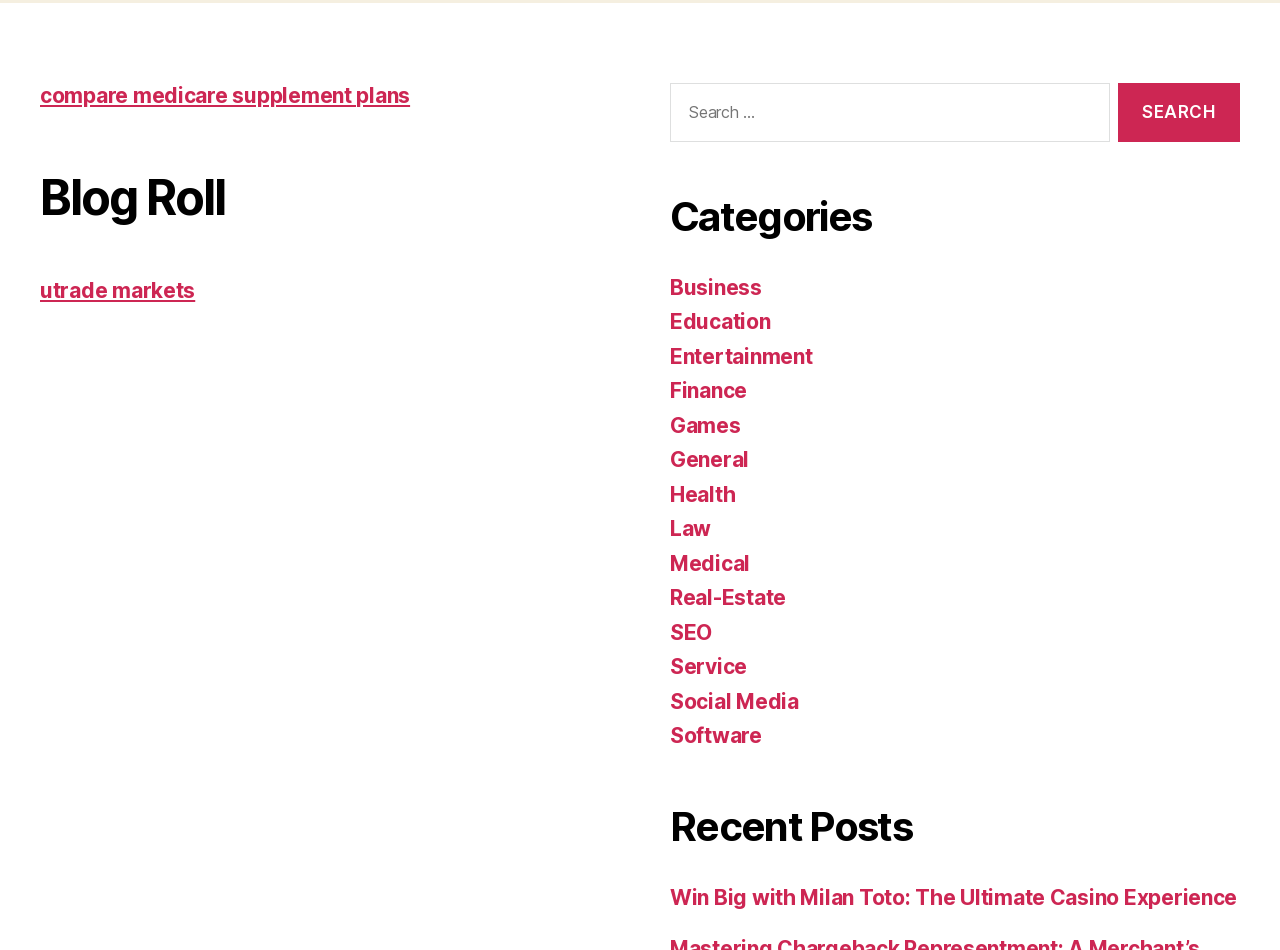Determine the bounding box coordinates of the clickable element to achieve the following action: 'Explore the Medical category'. Provide the coordinates as four float values between 0 and 1, formatted as [left, top, right, bottom].

[0.523, 0.579, 0.586, 0.606]